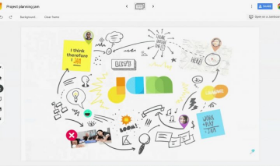Thoroughly describe what you see in the image.

The image showcases a digital whiteboard, likely created using Jamboard, illustrating a vibrant and collaborative brainstorming session. The board is filled with colorful sticky notes, doodles, and annotations, representing ideas and concepts that contribute to enhancing student engagement and motivation in a remote learning setting. Prominently, the word "JAM" is creatively rendered in green and yellow, symbolizing the platform’s role in fostering creativity and collaboration among users. Surrounding this central motif are various illustrations, including light bulbs and smiley faces, which convey an atmosphere of innovation and positivity. This visual representation aligns with discussions on using digital tools to maintain student engagement, highlighting the adaptability and resilience of educators and students during the transition to remote education.